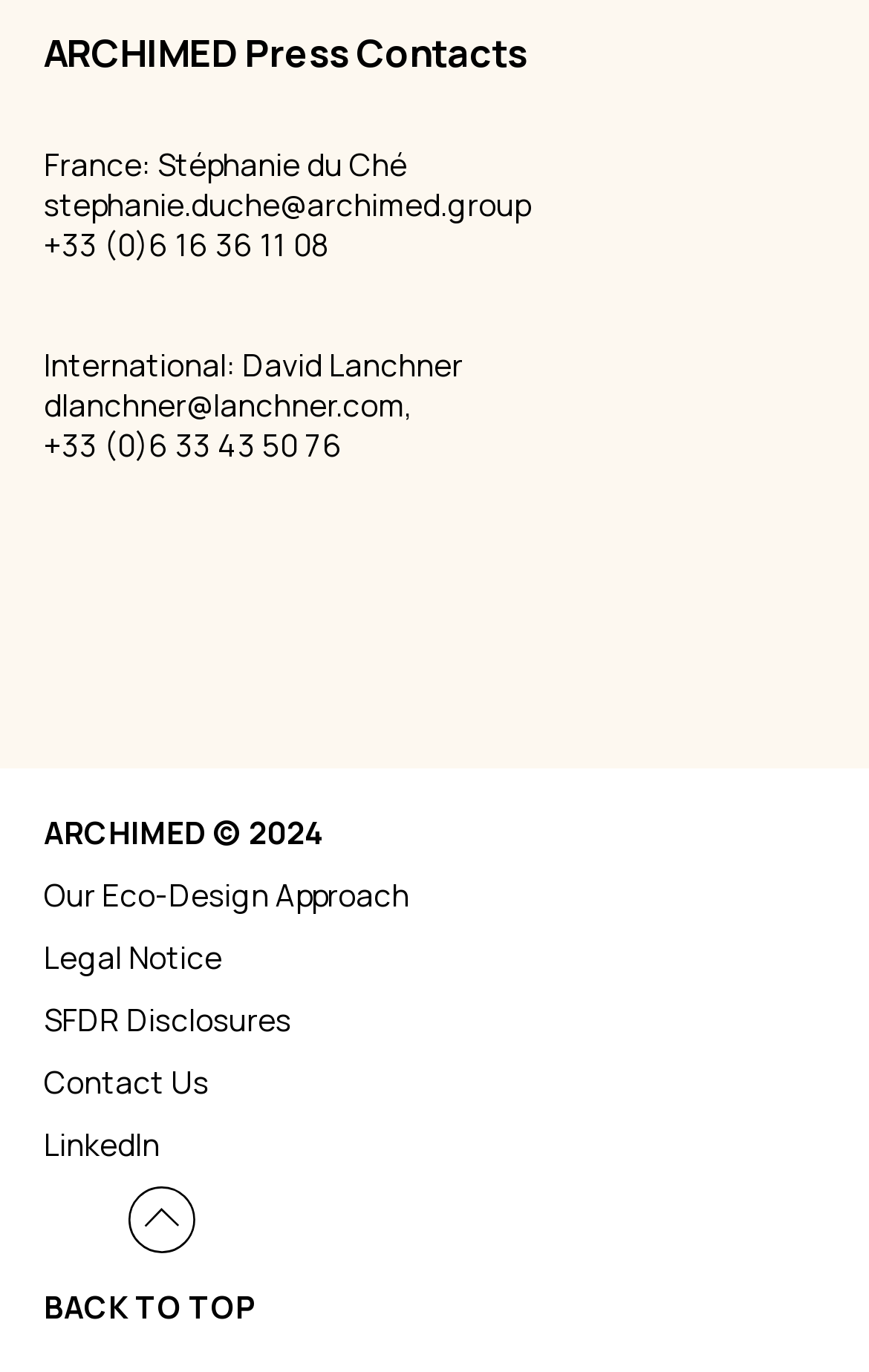What is the text on the button at the very bottom of the webpage?
Look at the screenshot and respond with a single word or phrase.

BACK TO TOP